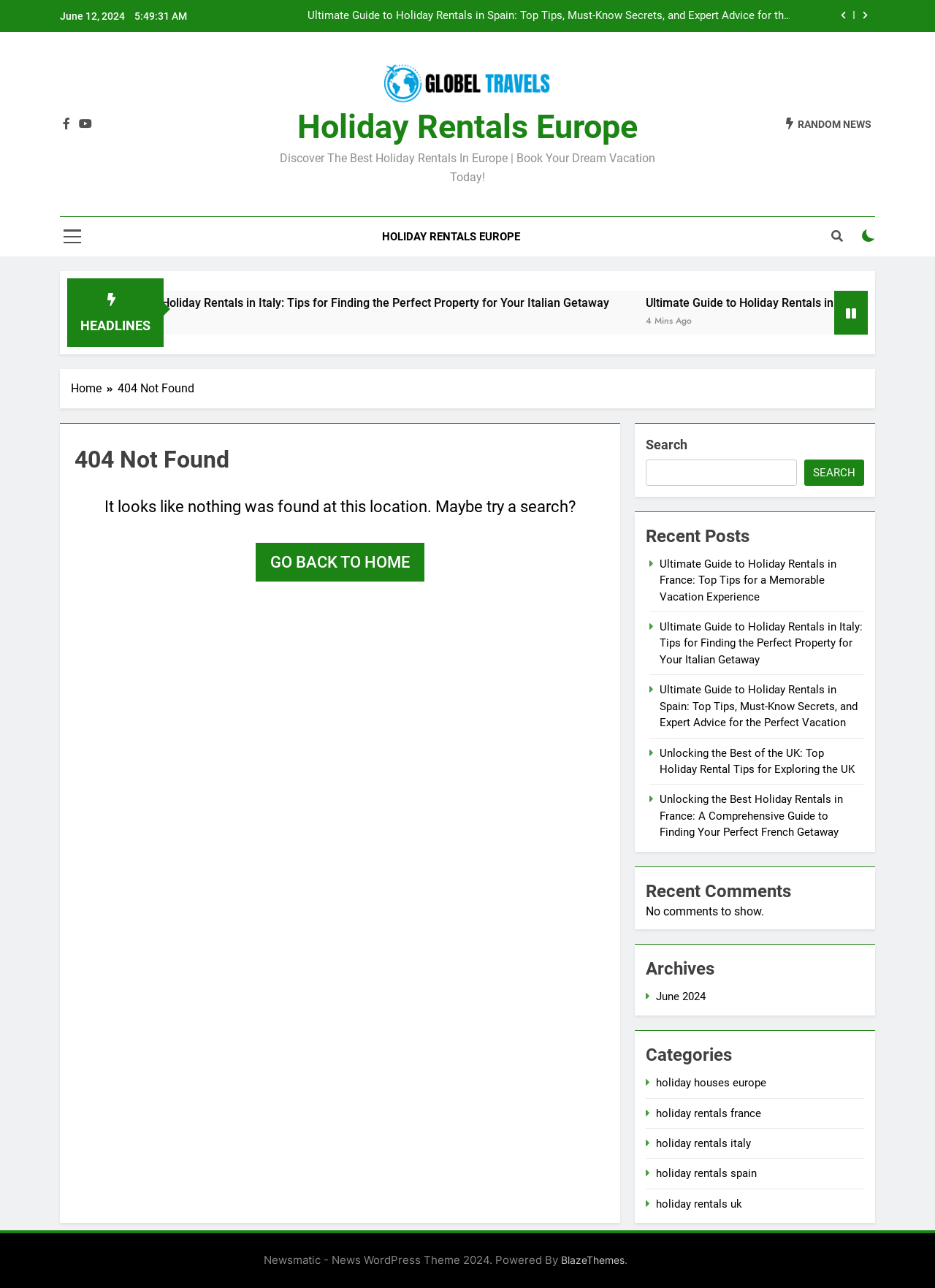Construct a thorough caption encompassing all aspects of the webpage.

This webpage appears to be a 404 error page, indicating that the requested page was not found. At the top of the page, there is a date and time display, showing "June 12, 2024" and "5:49:31 AM". Below this, there are two buttons with icons, likely for navigation or settings.

The main content area of the page is divided into two sections. On the left side, there is a list of links to various holiday rental guides, including Spain, Italy, and France. These links are accompanied by a brief description of each guide.

On the right side of the page, there is a search bar with a "Search" button. Below the search bar, there are several headings, including "Recent Posts", "Recent Comments", "Archives", and "Categories". Under each heading, there are links to related articles or categories.

At the bottom of the page, there is a footer section with a copyright notice and a link to the theme provider, BlazeThemes.

Throughout the page, there are various icons and buttons, including a checkbox, a breadcrumbs navigation menu, and several social media links. The overall layout is organized, with clear headings and concise text.